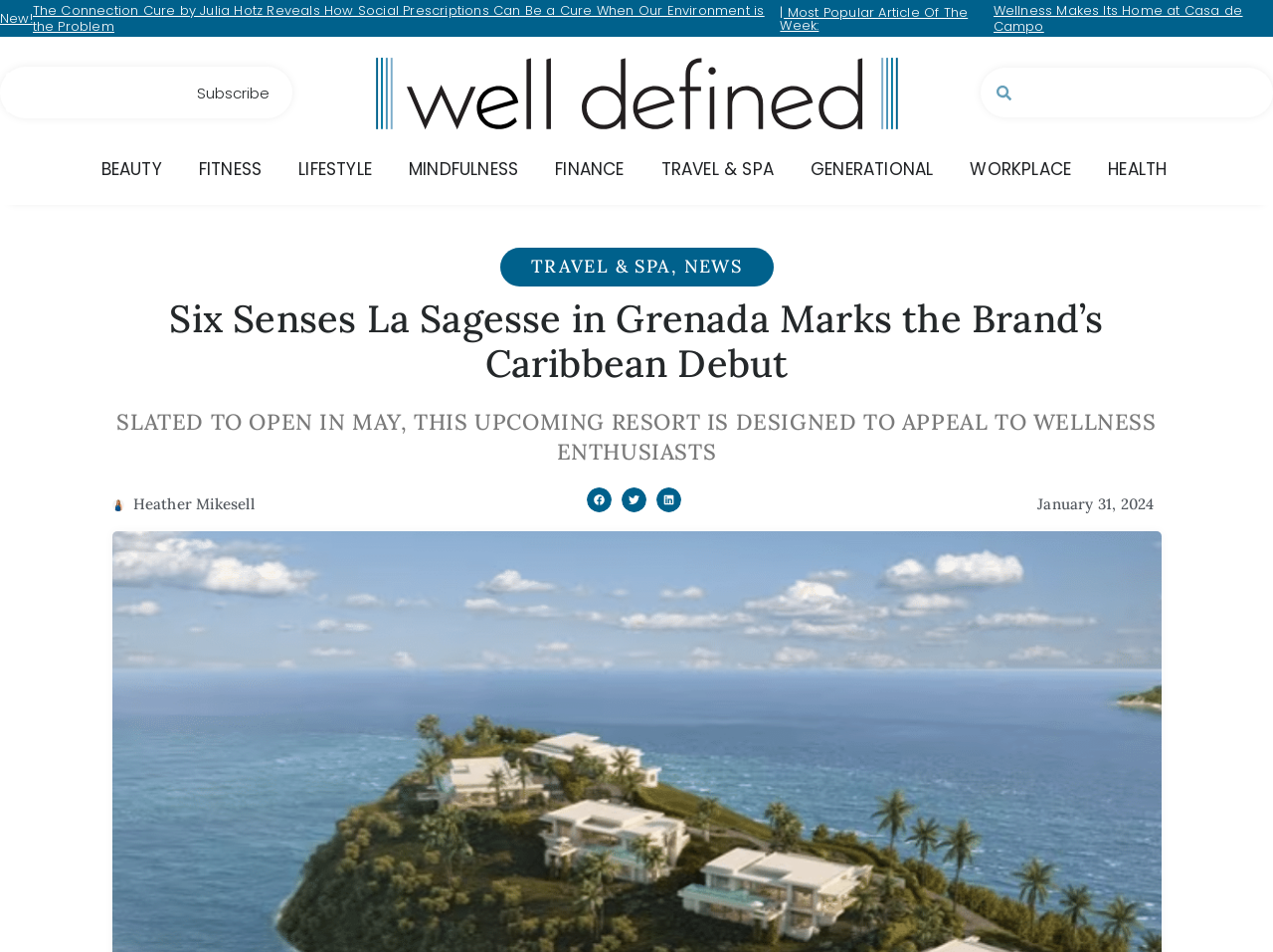Bounding box coordinates are specified in the format (top-left x, top-left y, bottom-right x, bottom-right y). All values are floating point numbers bounded between 0 and 1. Please provide the bounding box coordinate of the region this sentence describes: January 31, 2024

[0.815, 0.523, 0.907, 0.537]